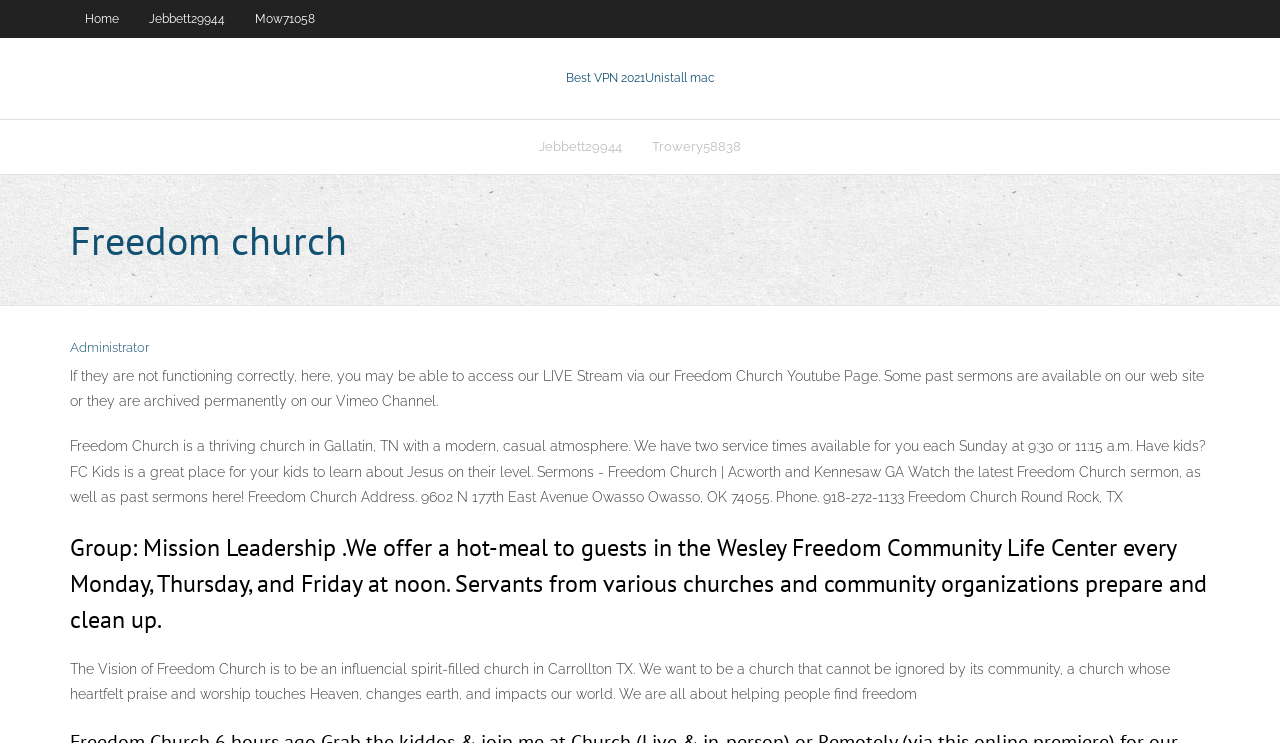From the image, can you give a detailed response to the question below:
What is the phone number of Freedom Church?

The phone number of Freedom Church can be found in the StaticText element with bounding box coordinates [0.055, 0.59, 0.942, 0.679].